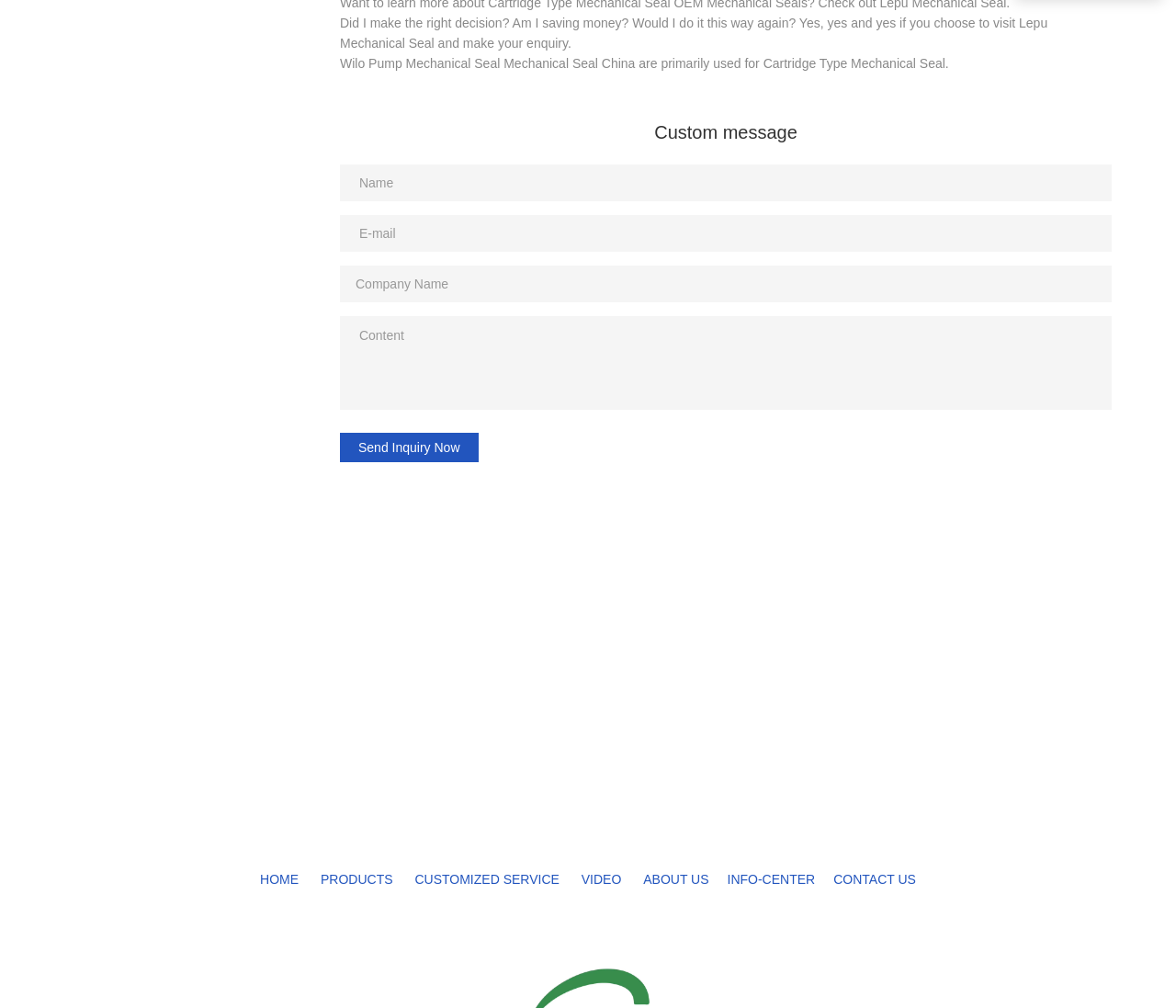How many text boxes are required on the webpage?
Examine the webpage screenshot and provide an in-depth answer to the question.

There are five text boxes on the webpage, namely 'Name', 'E-mail', 'Company Name', and 'Content'. Among them, 'Name', 'E-mail', and 'Content' are required, as indicated by the 'required: True' attribute.